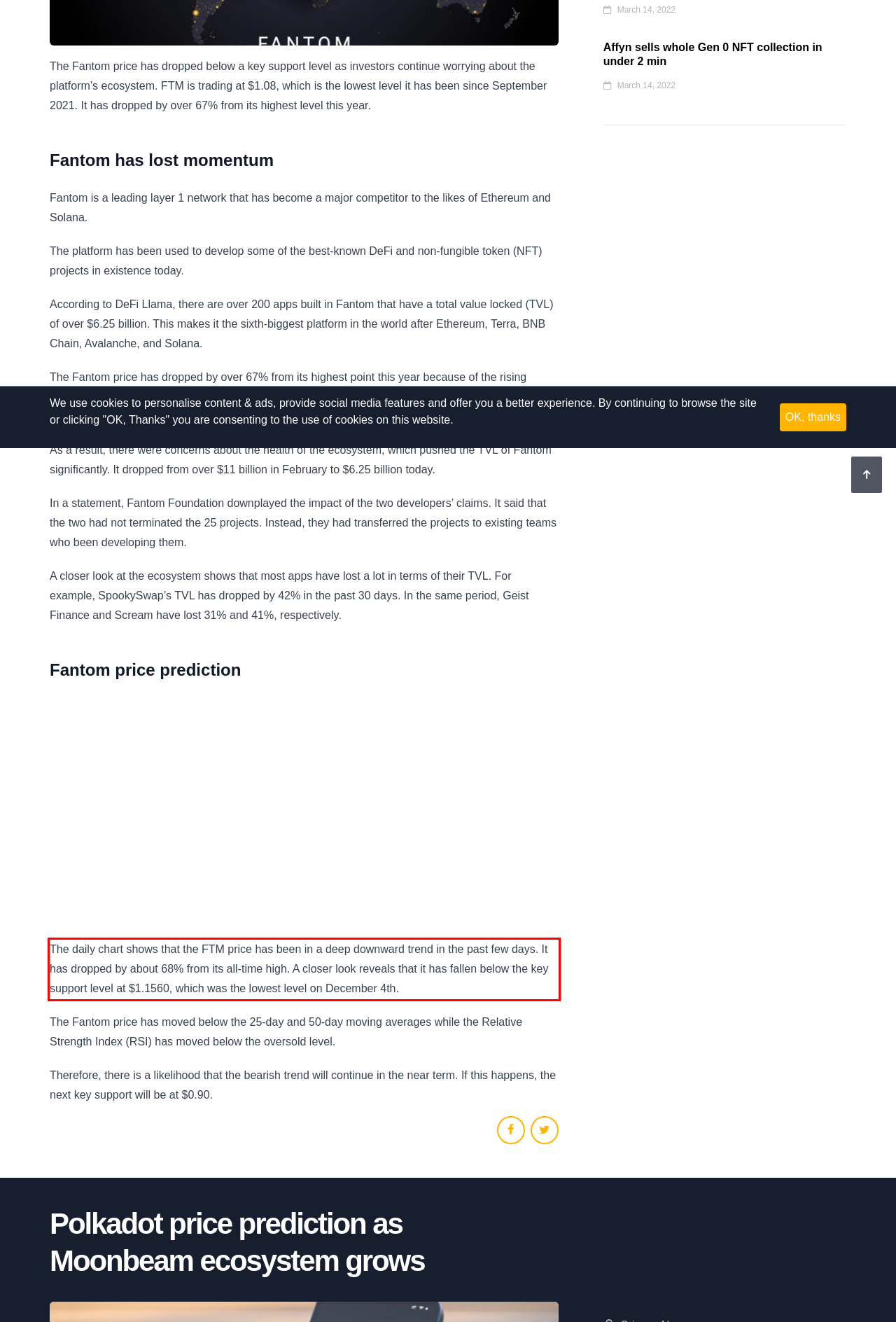You are given a webpage screenshot with a red bounding box around a UI element. Extract and generate the text inside this red bounding box.

The daily chart shows that the FTM price has been in a deep downward trend in the past few days. It has dropped by about 68% from its all-time high. A closer look reveals that it has fallen below the key support level at $1.1560, which was the lowest level on December 4th.